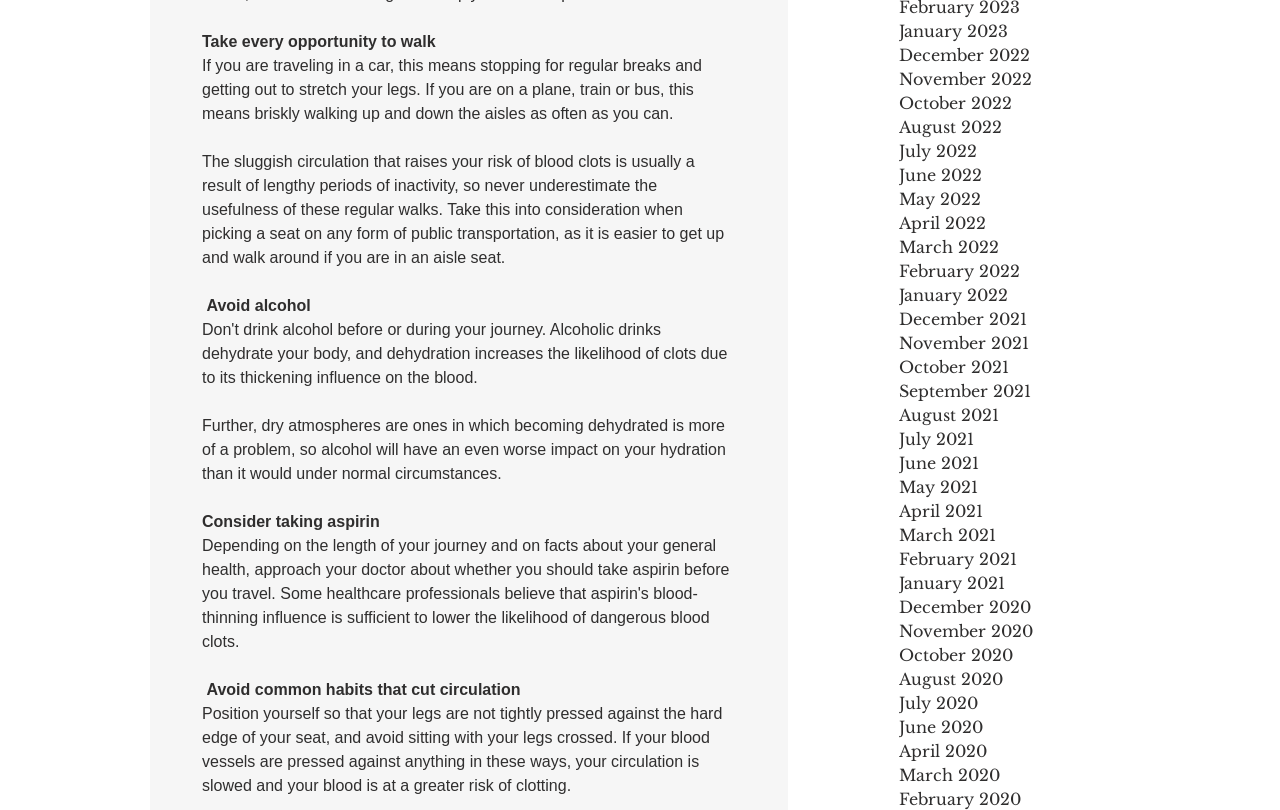Please answer the following query using a single word or phrase: 
What is the first tip to prevent blood clots?

Take every opportunity to walk